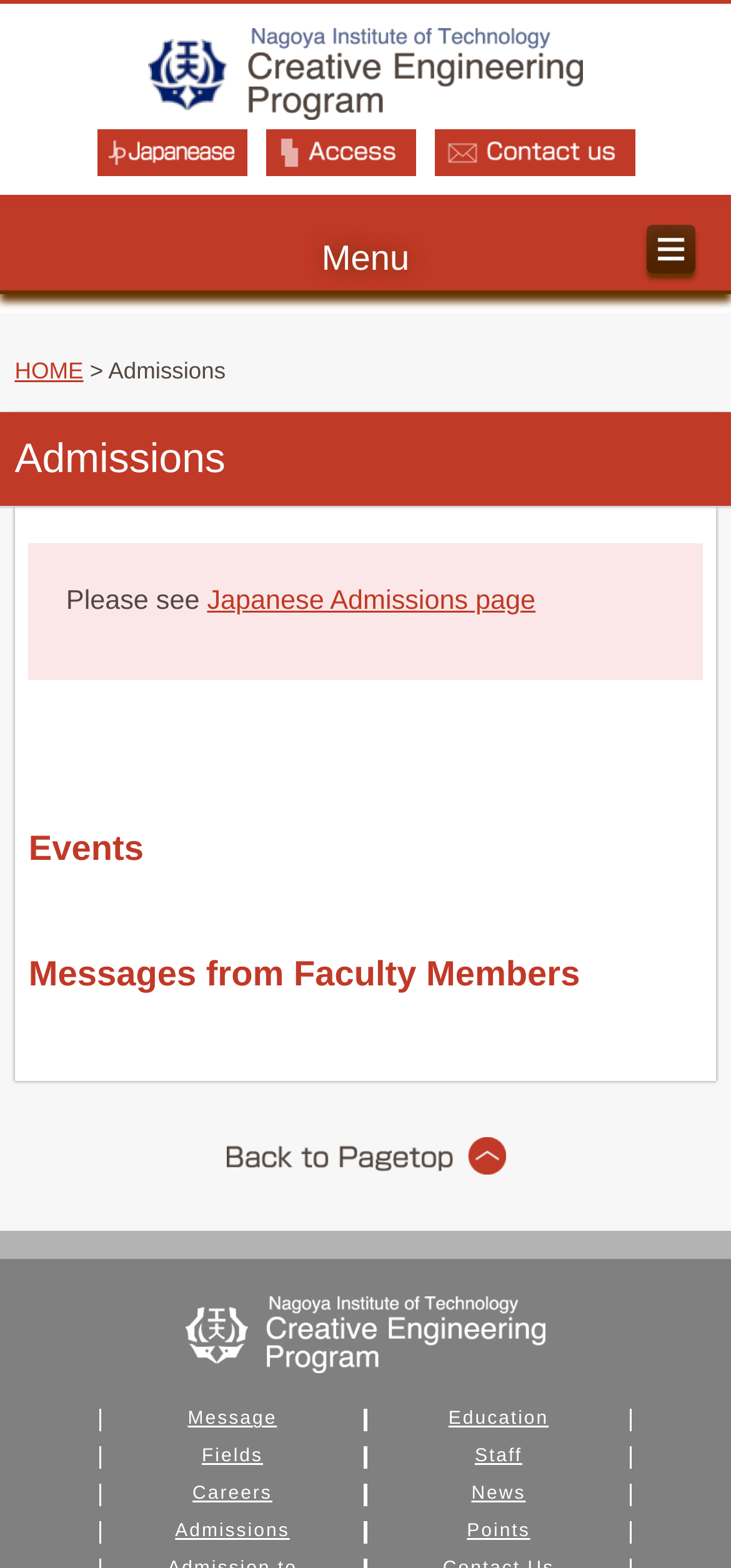Determine the bounding box coordinates of the section I need to click to execute the following instruction: "Contact us". Provide the coordinates as four float numbers between 0 and 1, i.e., [left, top, right, bottom].

[0.594, 0.086, 0.868, 0.105]